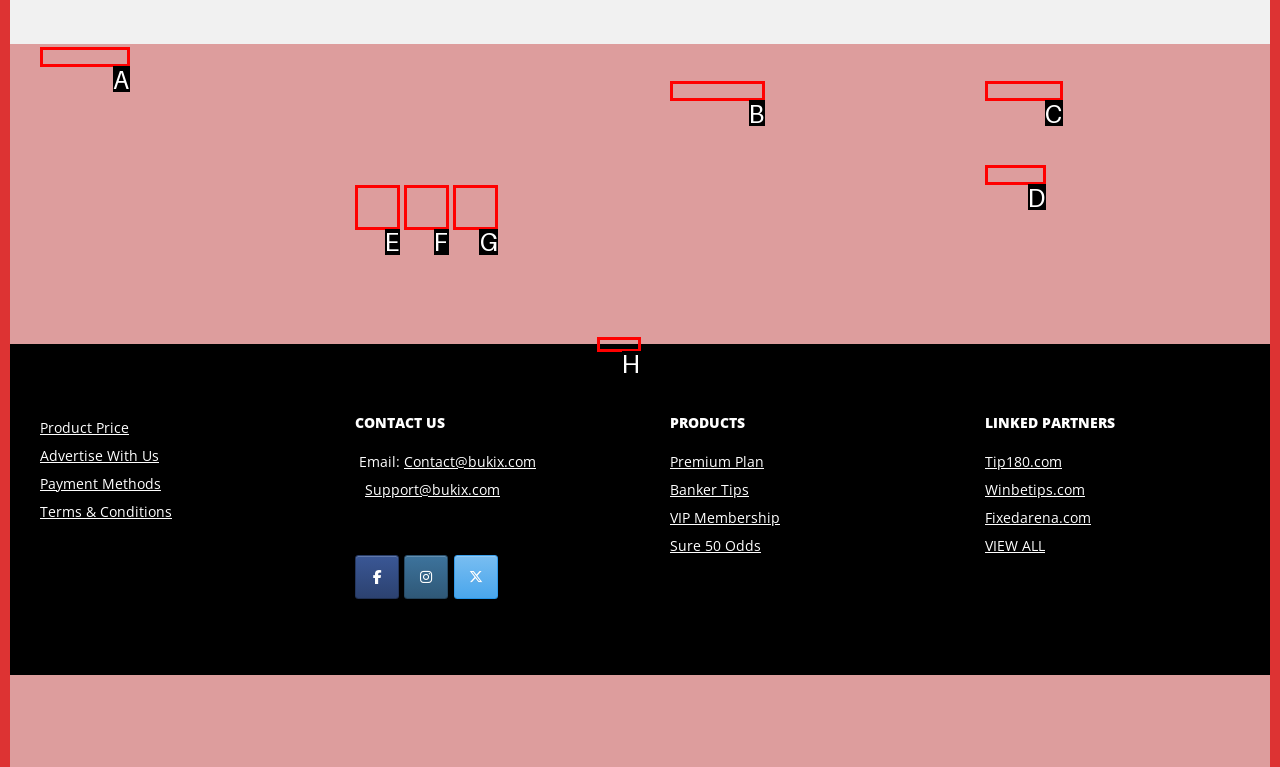Tell me which option best matches the description: Dispatch
Answer with the option's letter from the given choices directly.

H